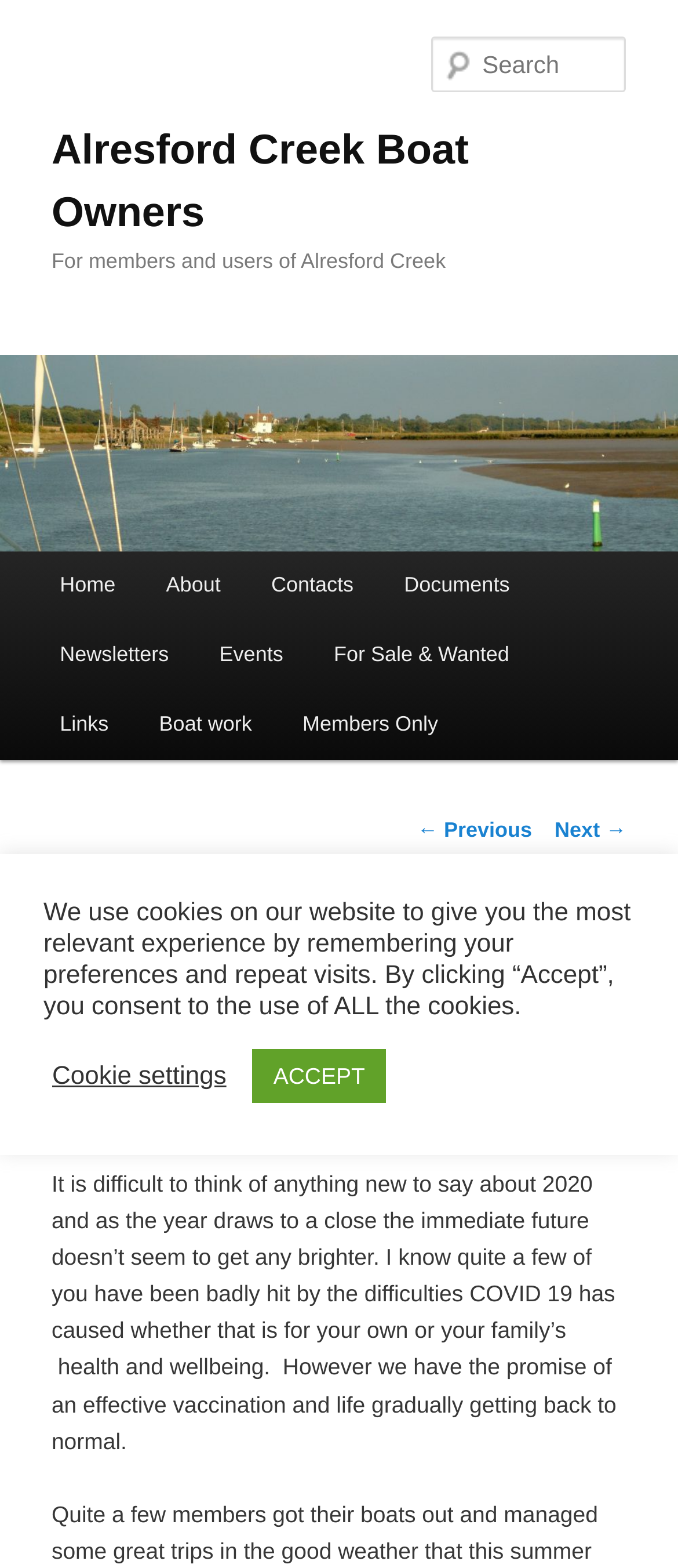Find the bounding box coordinates of the clickable region needed to perform the following instruction: "Go to events page". The coordinates should be provided as four float numbers between 0 and 1, i.e., [left, top, right, bottom].

[0.286, 0.396, 0.455, 0.44]